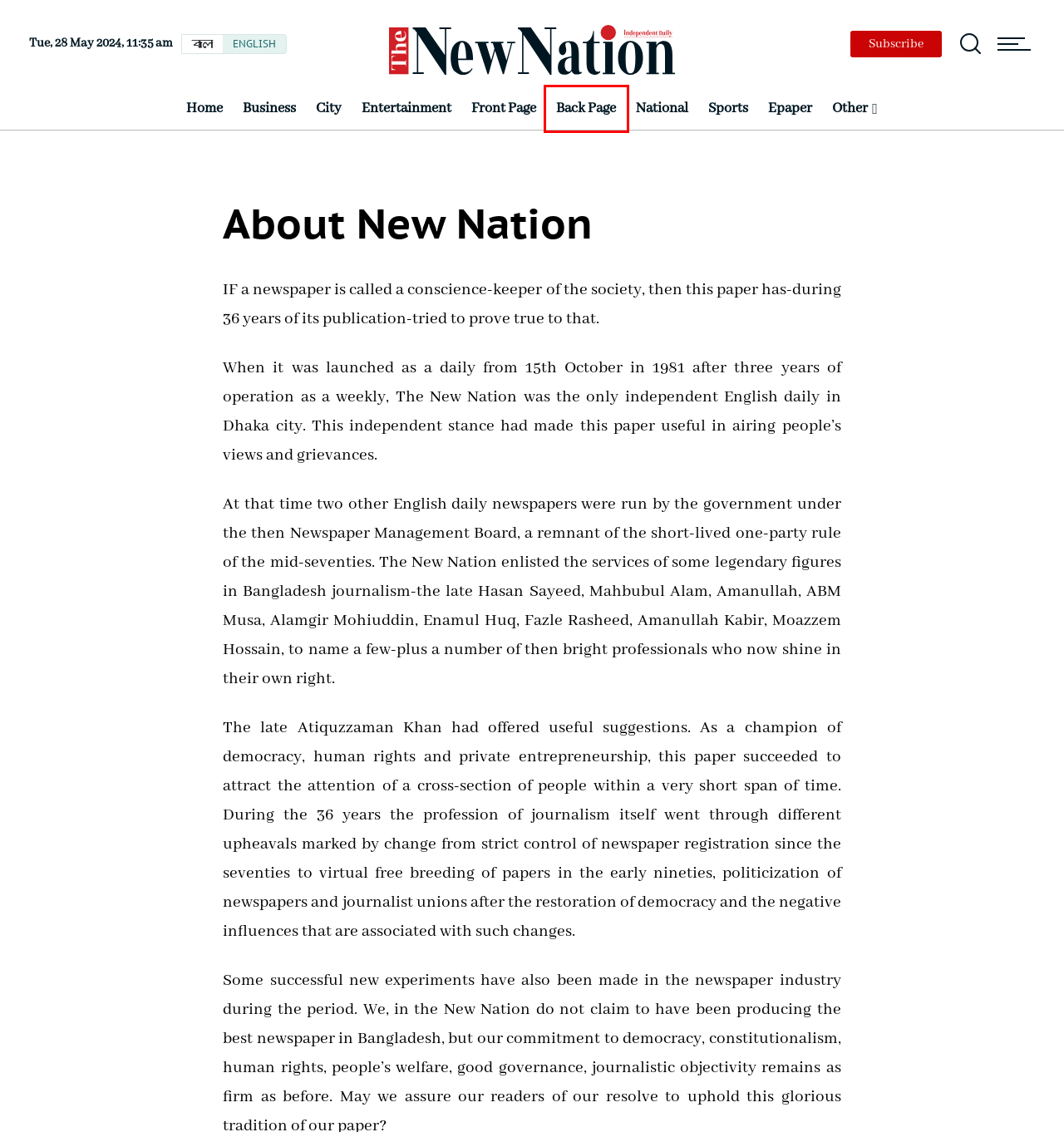You are provided with a screenshot of a webpage that includes a red rectangle bounding box. Please choose the most appropriate webpage description that matches the new webpage after clicking the element within the red bounding box. Here are the candidates:
A. Business & Economy – The New Nation
B. The New Nation – Breaking News, International News & Multimedia
C. The New Nation | Bangla Version – Bangladesh’s oldest English daily newspaper bangla online version
D. National – The New Nation
E. Sports – The New Nation
F. Back Page – The New Nation
G. Entertainment – The New Nation
H. E-The New Nation

F